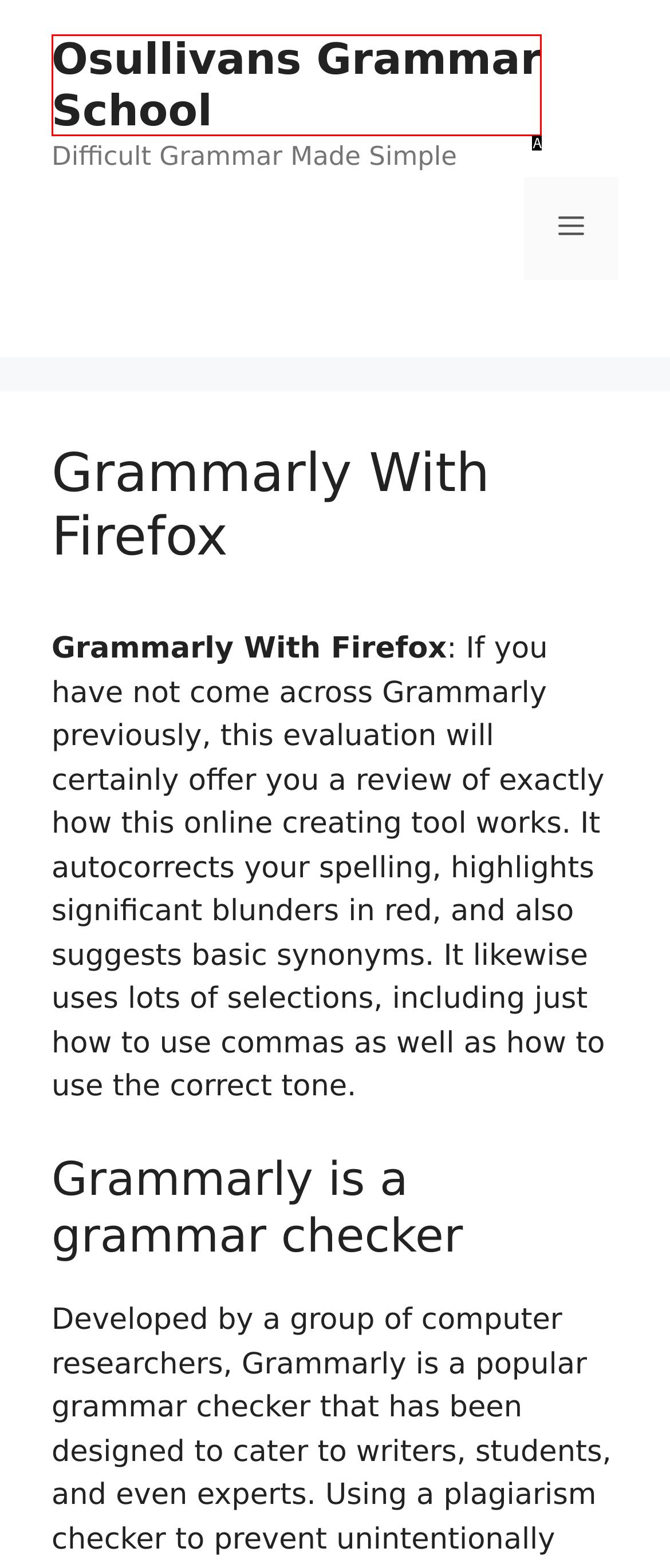Determine the UI element that matches the description: Osullivans Grammar School
Answer with the letter from the given choices.

A